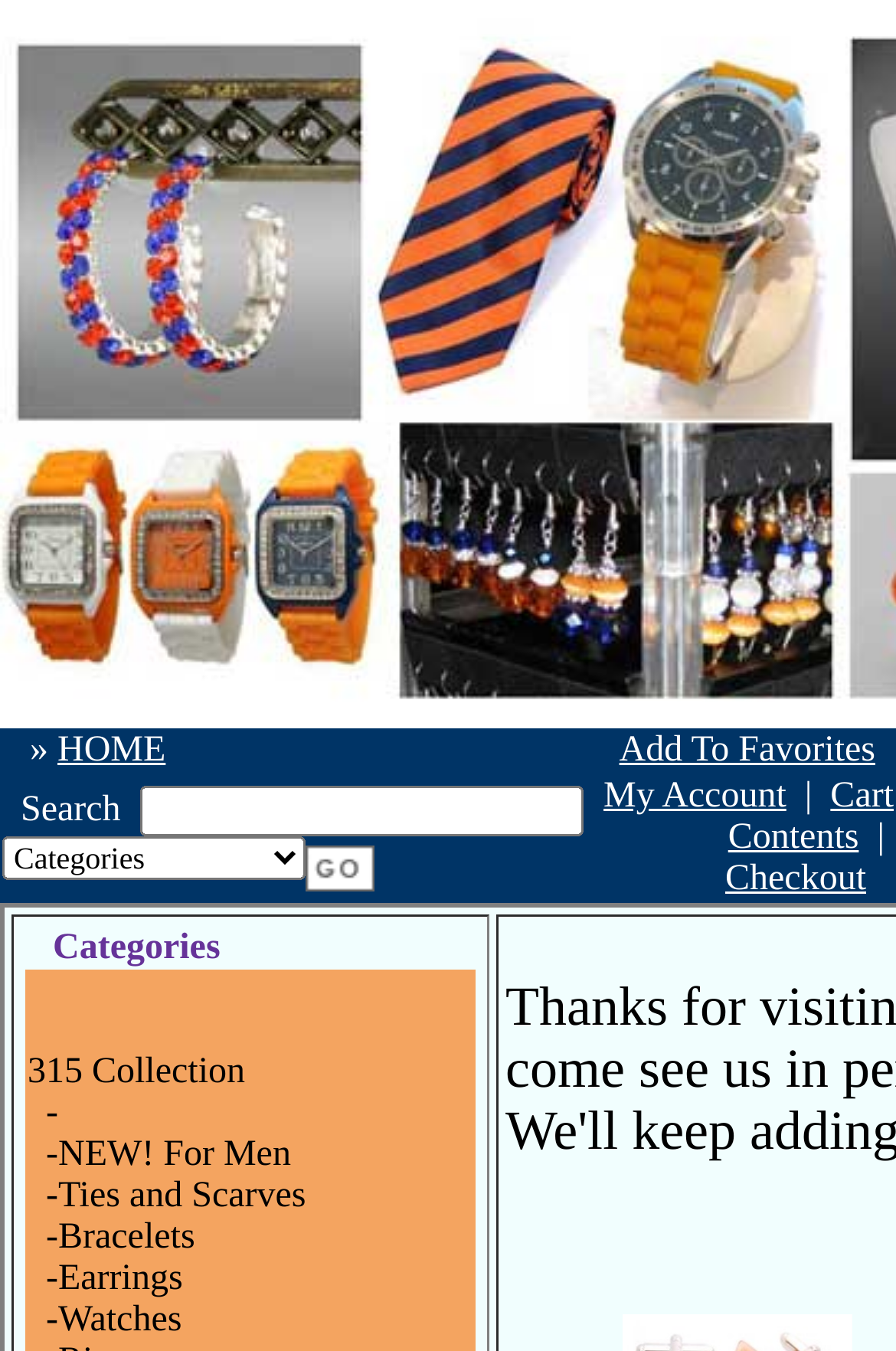Please examine the image and answer the question with a detailed explanation:
How many categories are listed?

The categories are listed as links in the table cell with the bounding box coordinates [0.031, 0.779, 0.531, 0.808]. There are 5 categories listed: 'NEW! For Men', 'Ties and Scarves', 'Bracelets', 'Earrings', and 'Watches'.